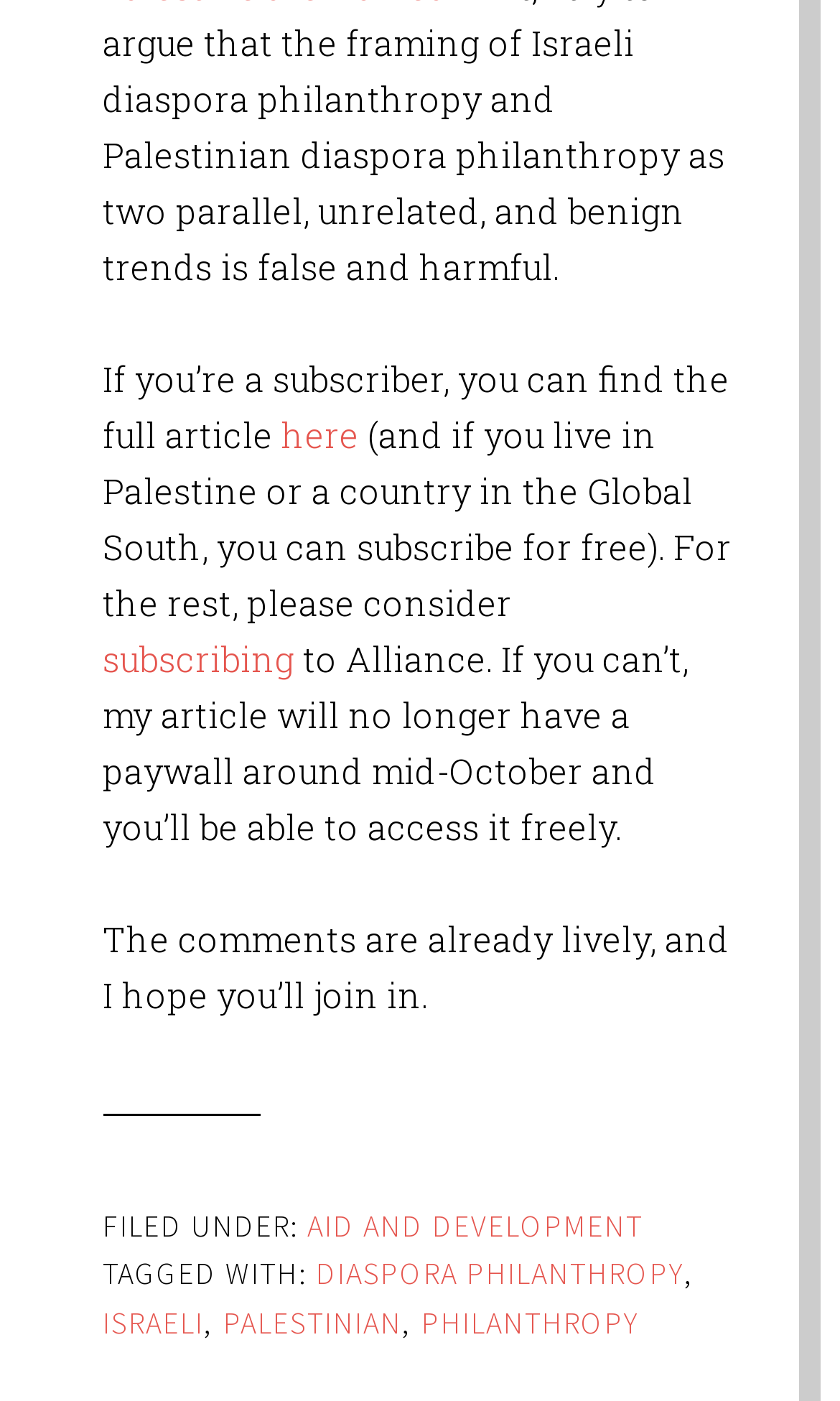Look at the image and answer the question in detail:
What is the topic of the article?

The article is categorized under 'AID AND DEVELOPMENT' as indicated by the footer section, which suggests that the topic of the article is related to aid and development.